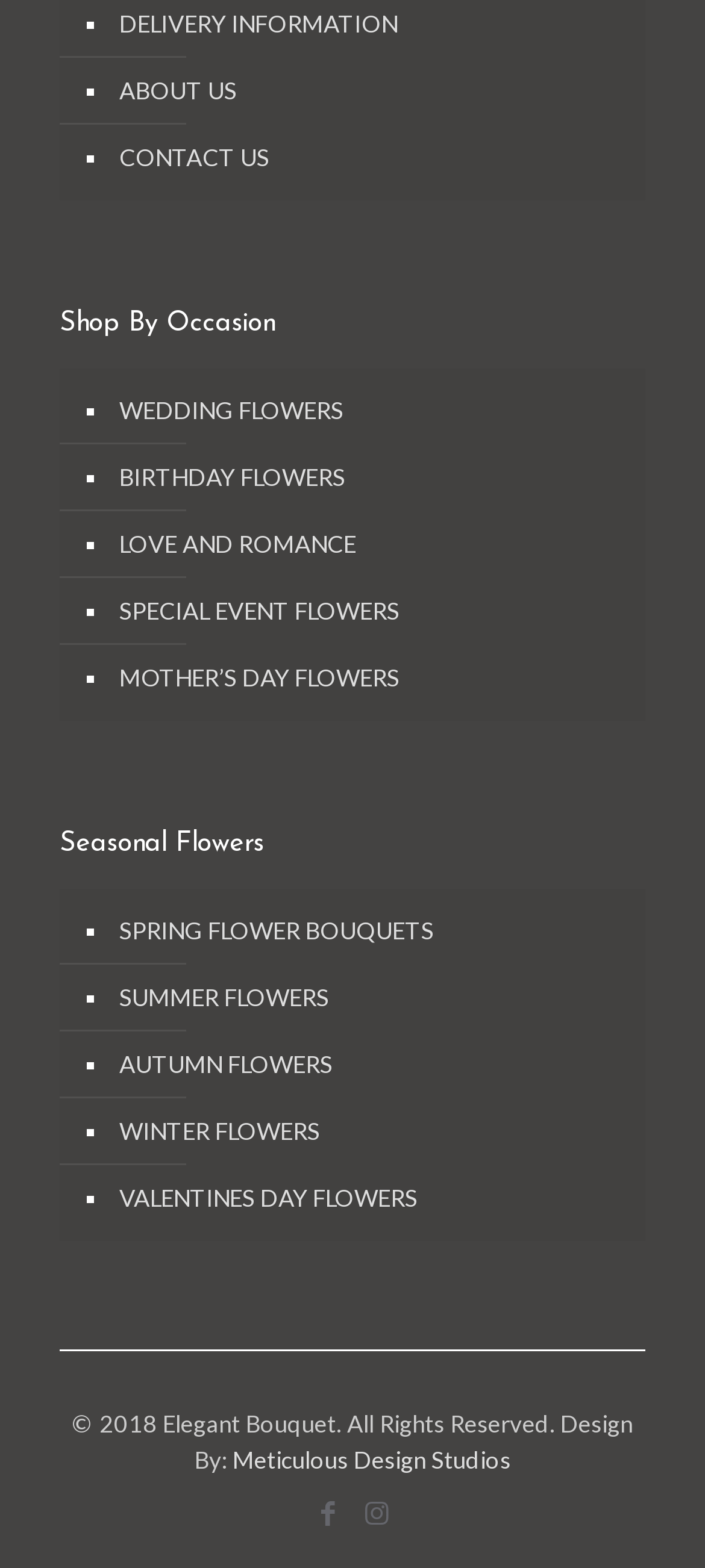Find the bounding box coordinates for the area you need to click to carry out the instruction: "view WEDDING FLOWERS". The coordinates should be four float numbers between 0 and 1, indicated as [left, top, right, bottom].

[0.162, 0.24, 0.89, 0.283]